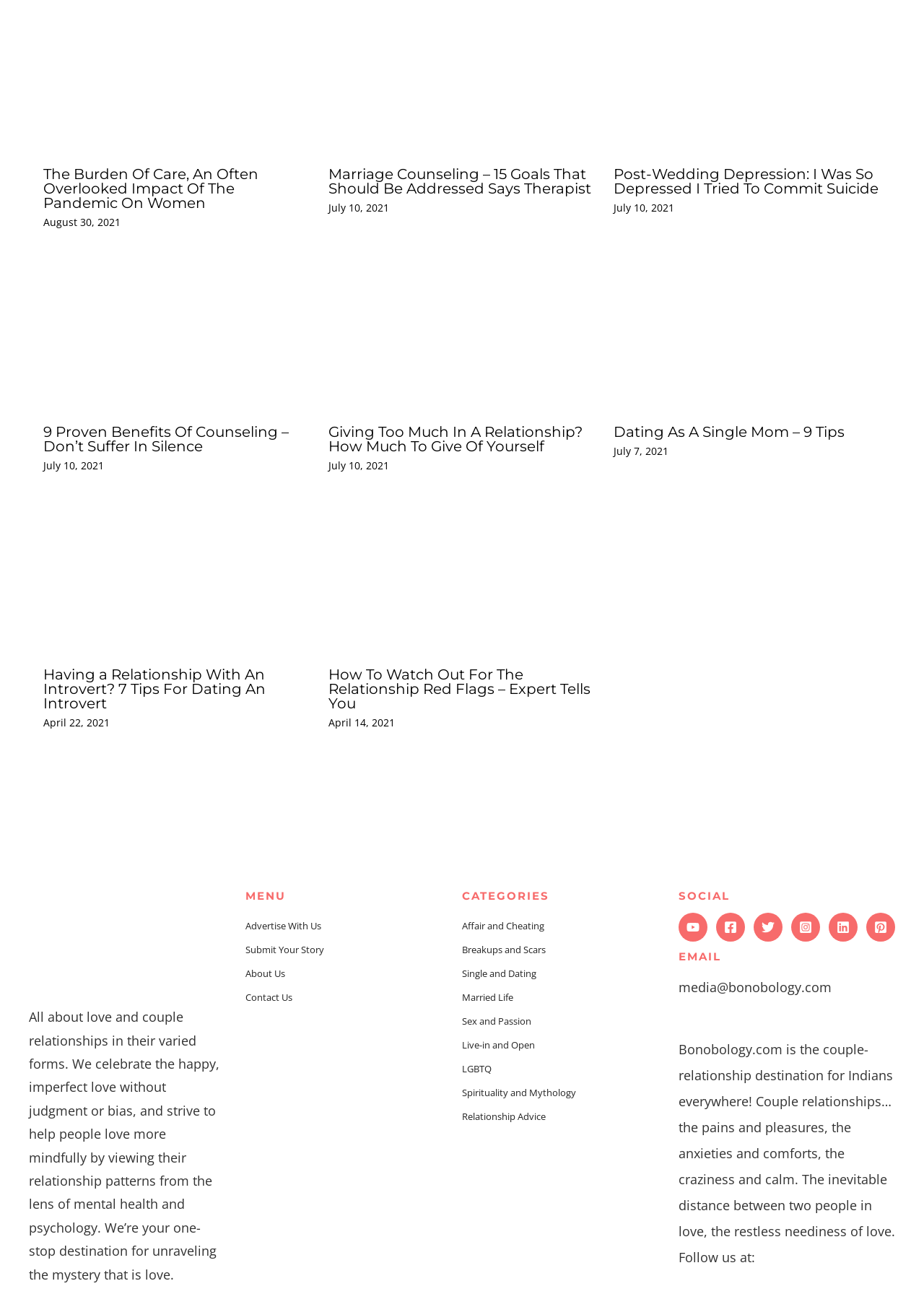Please predict the bounding box coordinates (top-left x, top-left y, bottom-right x, bottom-right y) for the UI element in the screenshot that fits the description: Sex and Passion

[0.5, 0.776, 0.575, 0.786]